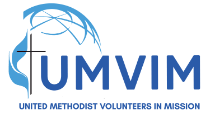What is the name of the organization represented by the logo?
Examine the image and provide an in-depth answer to the question.

The logo features the full name 'United Methodist Volunteers in Mission' in a more understated font below the acronym 'UMVIM', which represents the organization's commitment to inspiring and mobilizing volunteers for mission work across various communities, both locally and globally.